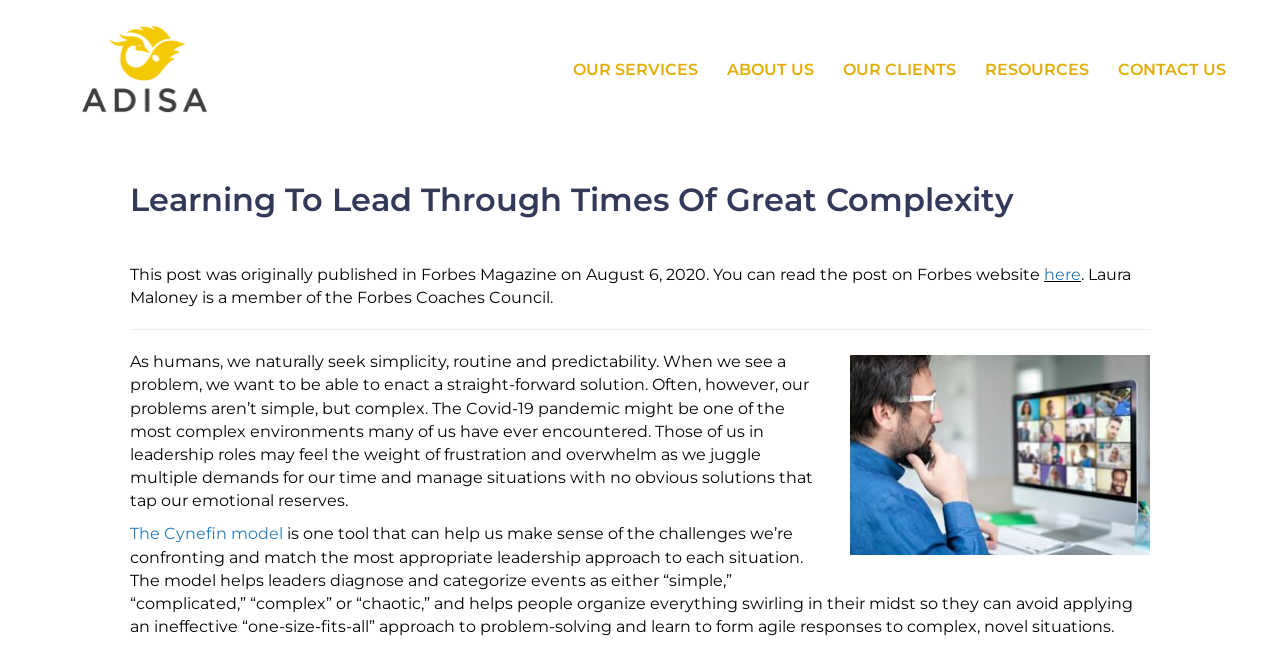Determine the bounding box for the described HTML element: "The Cynefin model". Ensure the coordinates are four float numbers between 0 and 1 in the format [left, top, right, bottom].

[0.102, 0.813, 0.221, 0.843]